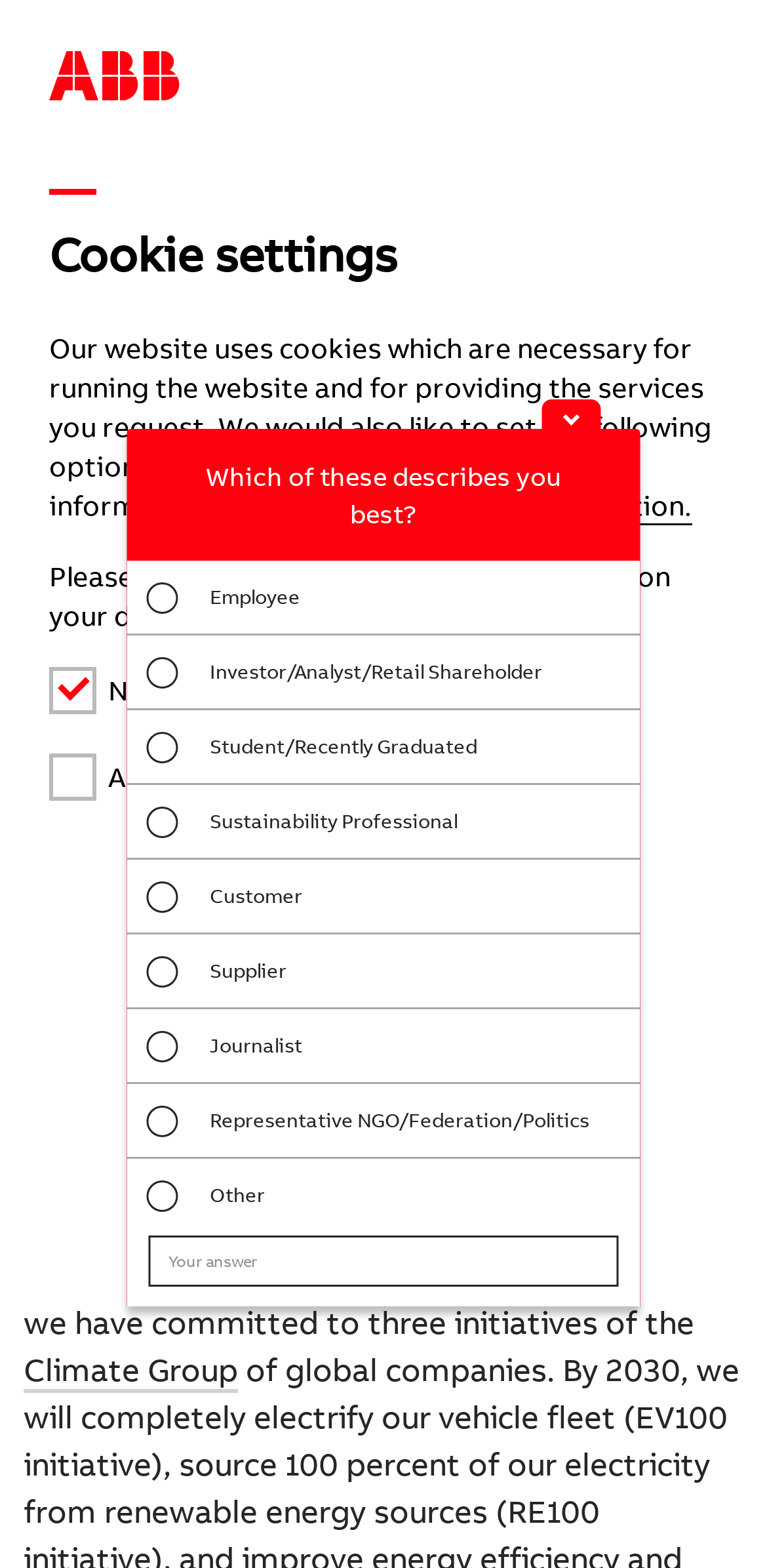Describe every aspect of the webpage comprehensively.

This webpage is about ABB's Sustainability Report 2022, with a focus on climate action initiatives. At the top left corner, there is an ABB logo image. Below the logo, there is a heading "Cookie settings" followed by a paragraph of text explaining the use of cookies on the website. There are two buttons, "Apply selection and agree" and "Accept all and agree", allowing users to manage their cookie preferences.

On the top right corner, there is a link to "ABB" and a heading "Sustainability Report 2022" with a link to the report. There are three buttons, "Topics Filter", "\ue80a", and "Primary Menu", which appear to be navigation menus.

Below the top navigation bar, there is a search bar that spans the entire width of the page. The search bar contains links to "Home", "Low-carbon society", and "ABB emissions", which is the current page.

The main content of the page is divided into several sections. The first section has a heading "Emissions in own operations" and a button "Sustainable products & services". Below this, there is a section with a target statement, "Reduce emissions by at least 80 percent and achieve carbon neutrality in our own operations by 2030". This is followed by a paragraph of text describing ABB's commitment to climate protection.

The next section has a heading "Which of these describes you best?" and a series of radio buttons with options such as "Employee", "Investor/Analyst/Retail Shareholder", "Student/Recently Graduated", and others. Each option has a corresponding radio button.

At the bottom right corner of the page, there is a button "Close".